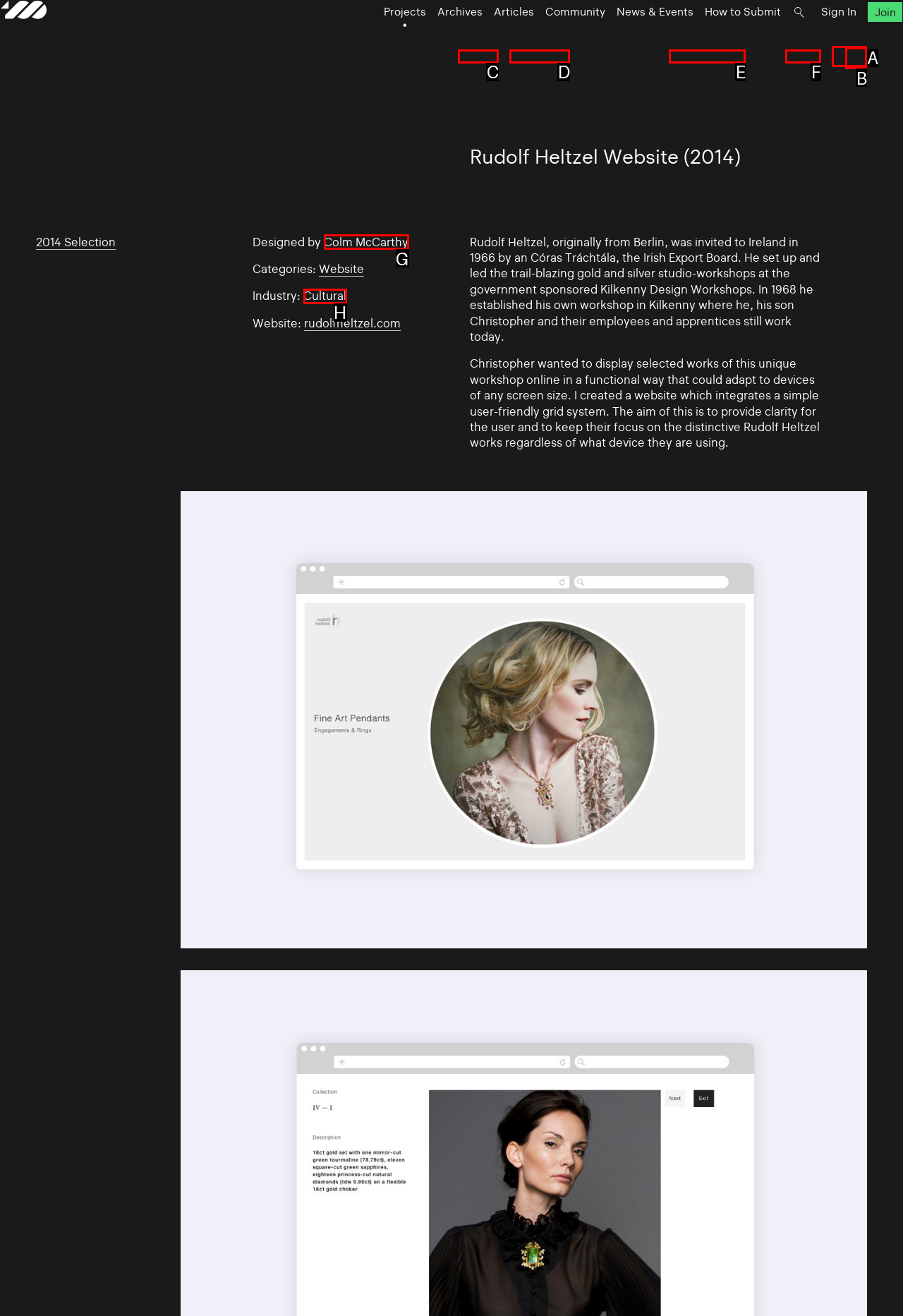Tell me which one HTML element best matches the description: How to Submit
Answer with the option's letter from the given choices directly.

E